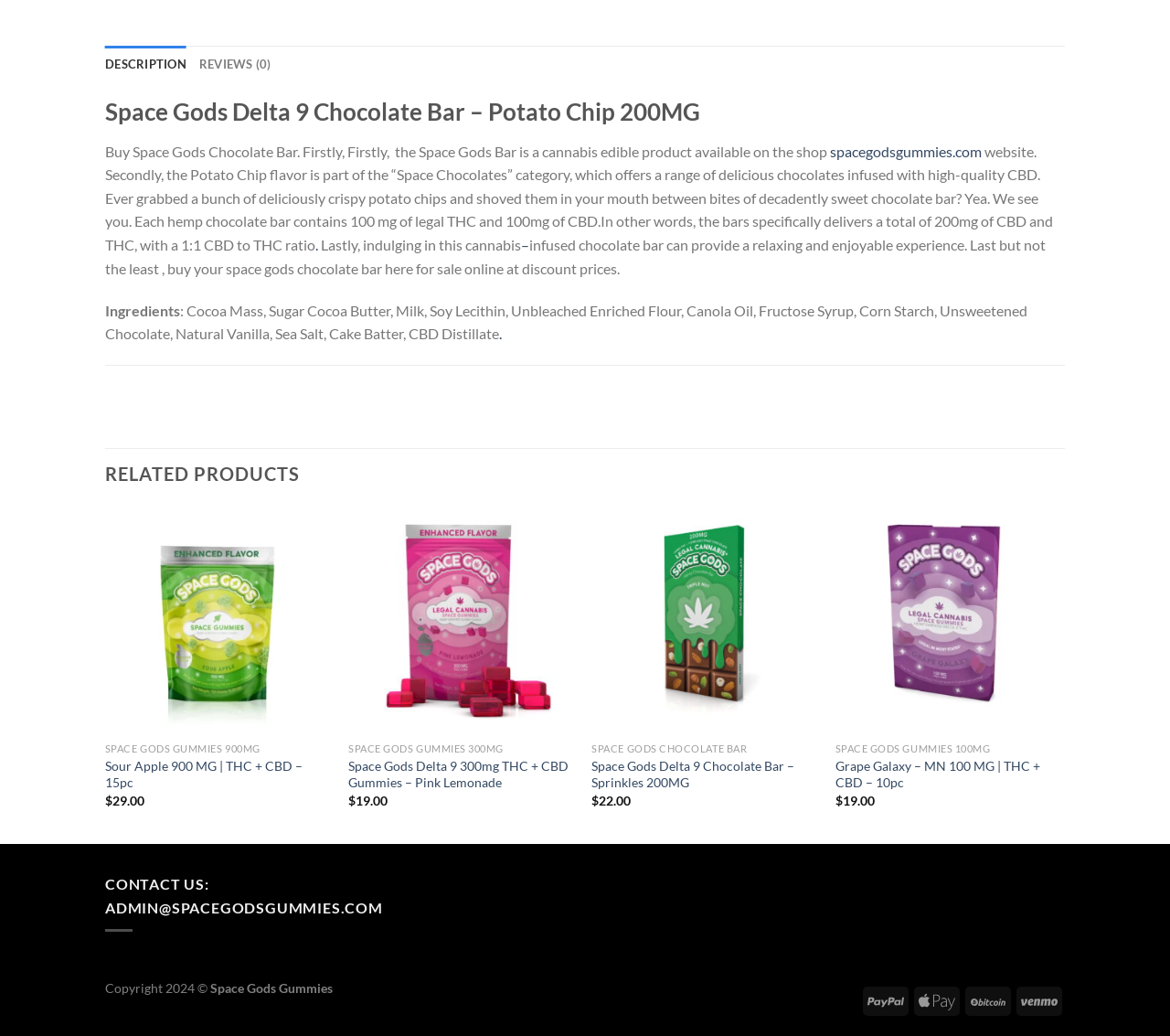Identify the bounding box for the UI element described as: "alt="space gods gummies"". The coordinates should be four float numbers between 0 and 1, i.e., [left, top, right, bottom].

[0.714, 0.49, 0.906, 0.707]